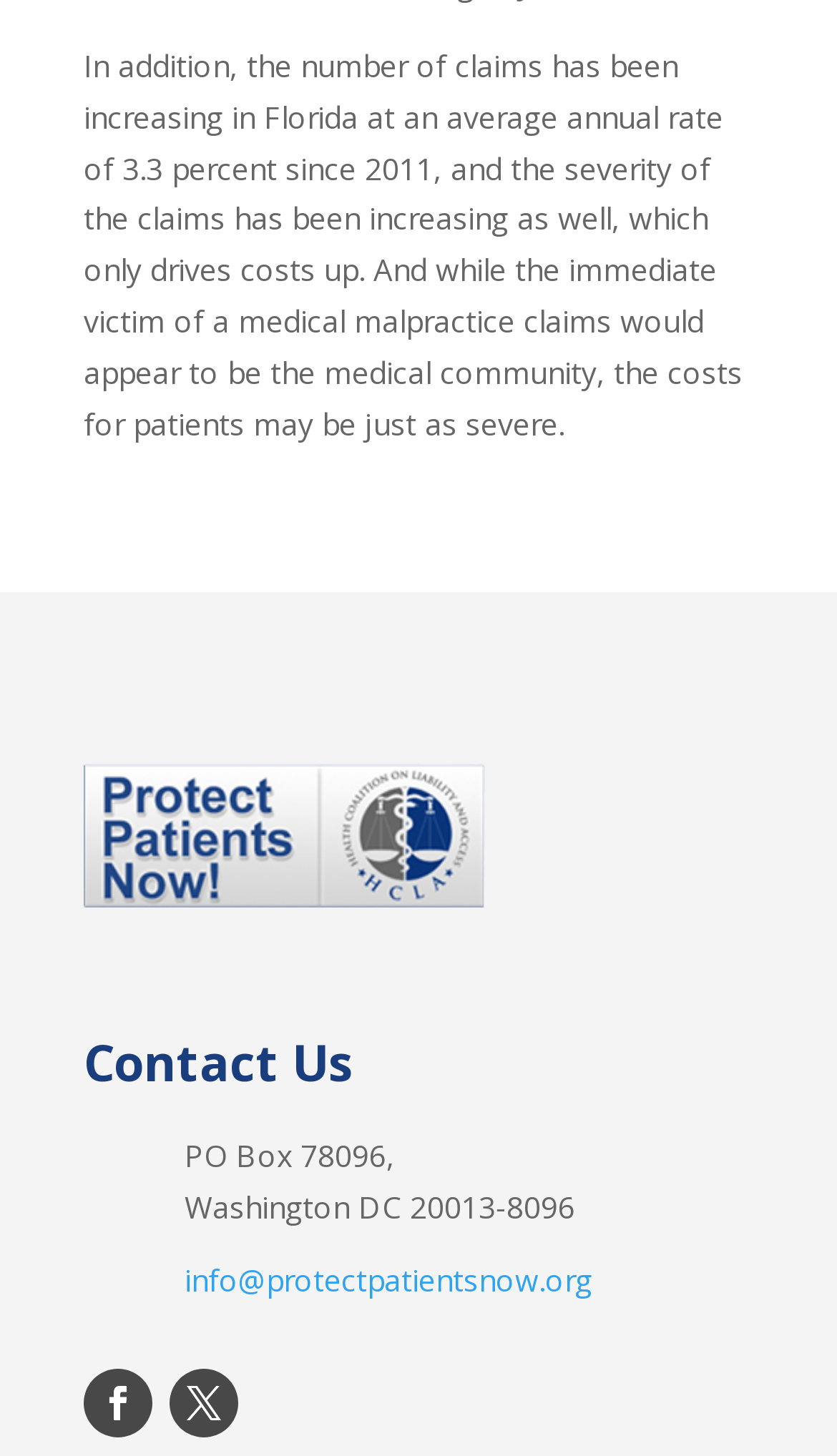What is the average annual rate of medical malpractice claims in Florida?
Kindly offer a detailed explanation using the data available in the image.

According to the StaticText element with the text 'In addition, the number of claims has been increasing in Florida at an average annual rate of 3.3 percent since 2011...', the average annual rate of medical malpractice claims in Florida is 3.3 percent.